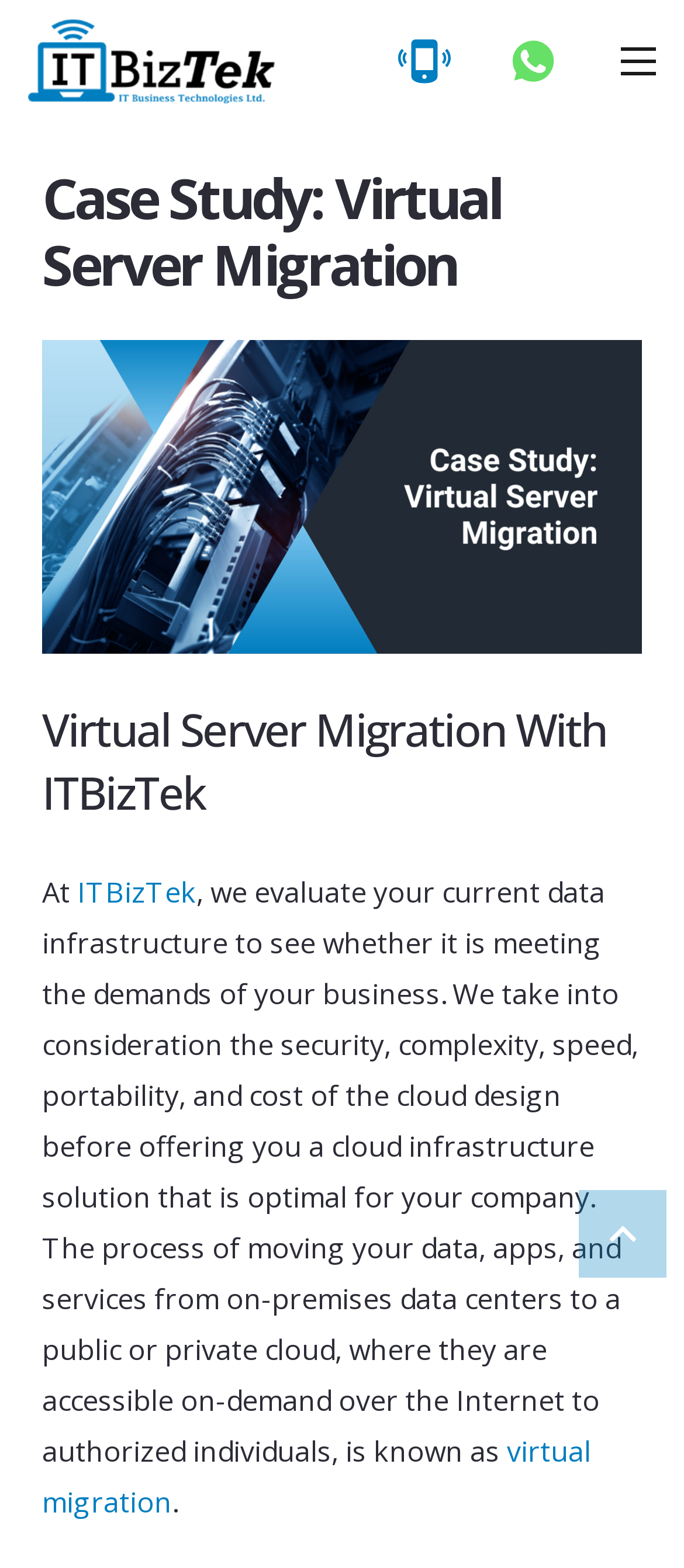Create an in-depth description of the webpage, covering main sections.

The webpage is a case study about virtual server migration, with a focus on how ITBizTek helped a client by removing their existing servers and hosting virtual servers from their data centre. 

At the top left of the page, there is a link, accompanied by a small image. To the right of this link, there are two more links, one for WhatsApp and another for a menu. 

Below these links, there is a prominent heading that reads "Case Study: Virtual Server Migration", accompanied by a large image related to the case study. 

Underneath the heading, there is another heading that reads "Virtual Server Migration With ITBizTek". 

The main content of the page starts below this heading, with a paragraph of text that describes the process of virtual server migration. The text explains that ITBizTek evaluates the current data infrastructure, considers factors such as security and cost, and offers a cloud infrastructure solution that is optimal for the company. The paragraph also includes a link to "virtual migration". 

At the very bottom of the page, there is a button that reads "Back to top".